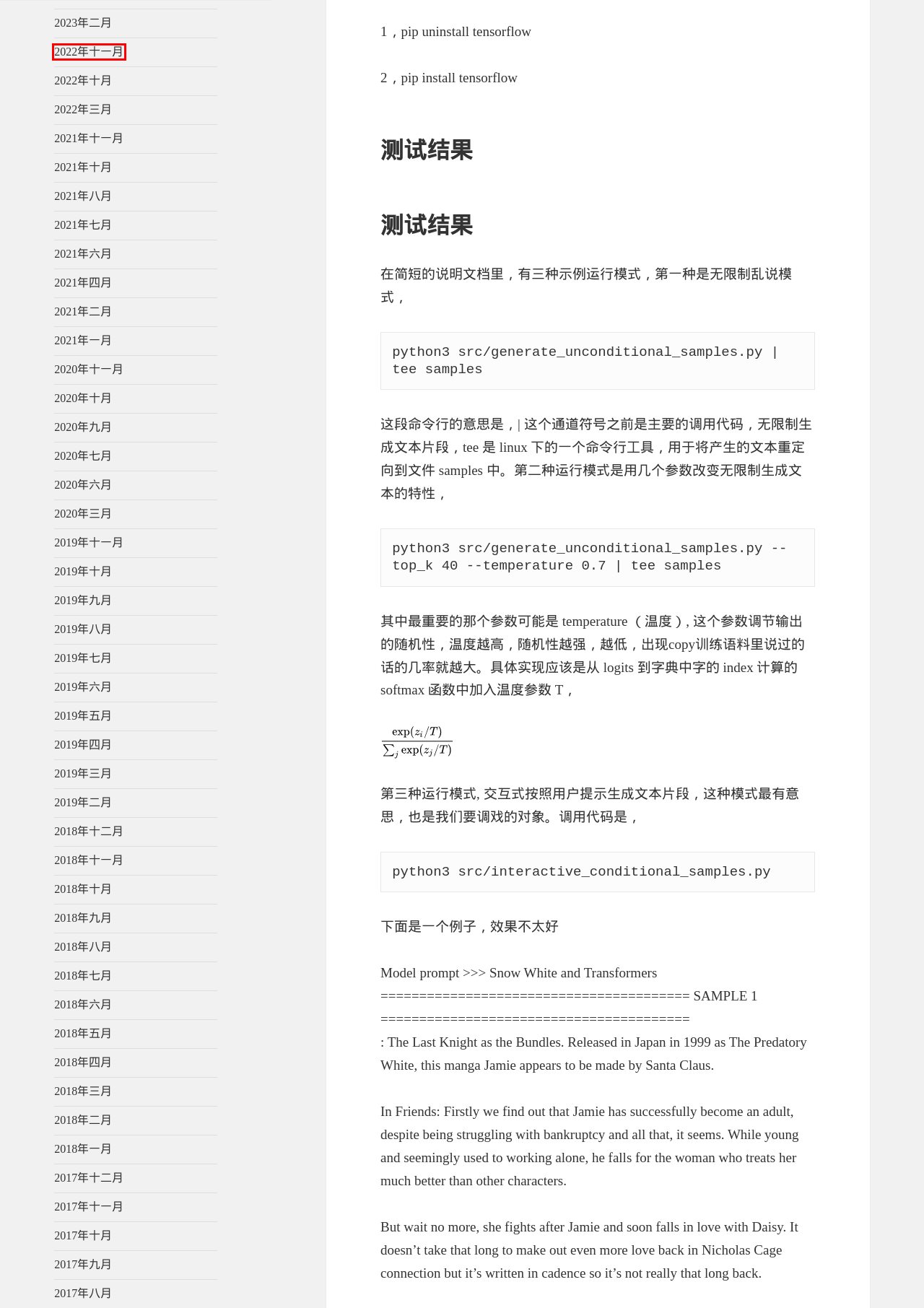A screenshot of a webpage is provided, featuring a red bounding box around a specific UI element. Identify the webpage description that most accurately reflects the new webpage after interacting with the selected element. Here are the candidates:
A. 2019年8月 – 王春伟的技术博客
B. 2021年2月 – 王春伟的技术博客
C. 2020年10月 – 王春伟的技术博客
D. 2022年11月 – 王春伟的技术博客
E. 2019年11月 – 王春伟的技术博客
F. 2019年3月 – 王春伟的技术博客
G. 2019年5月 – 王春伟的技术博客
H. 2017年9月 – 王春伟的技术博客

D